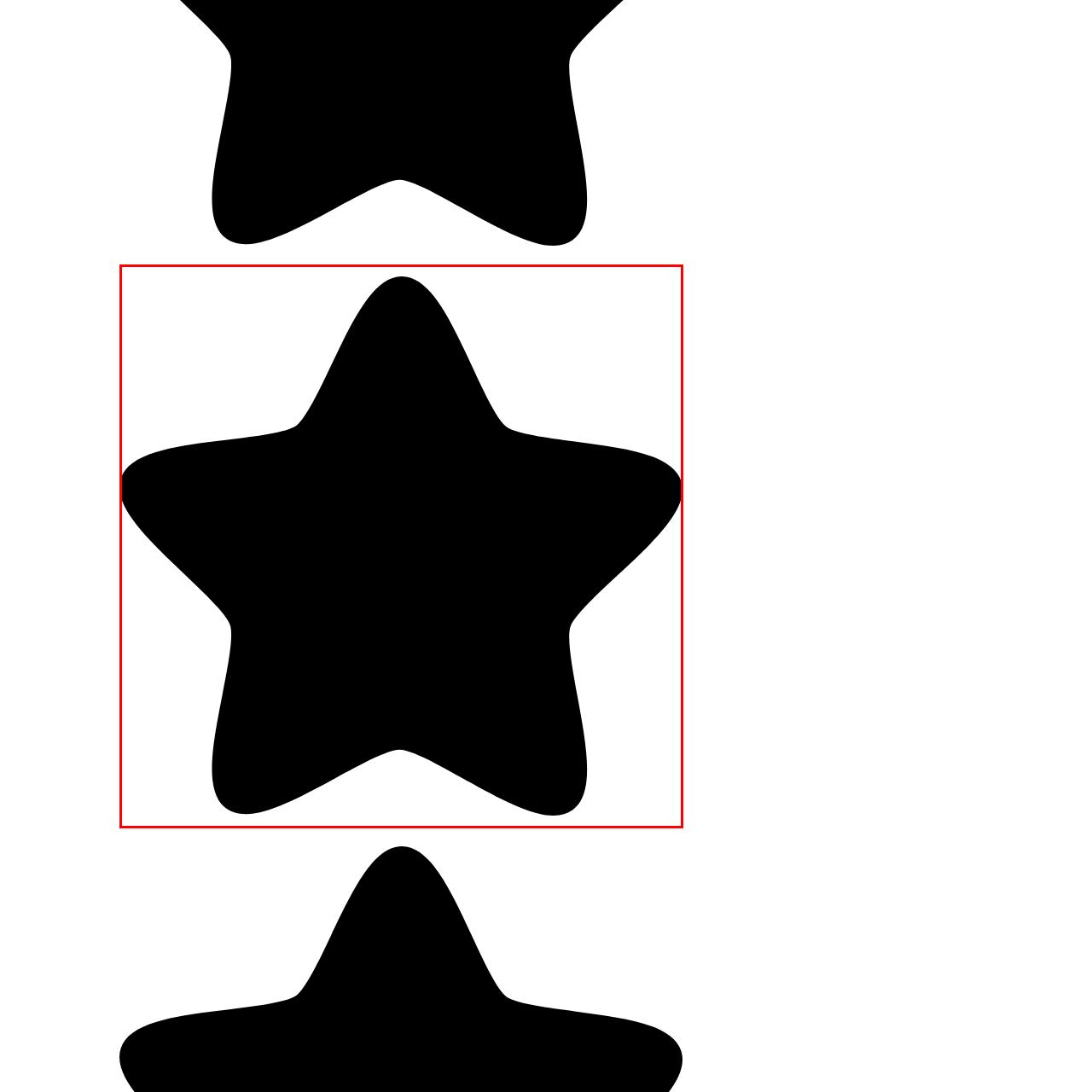Refer to the image enclosed in the red bounding box, then answer the following question in a single word or phrase: What is the purpose of the blank background?

To make the star stand out